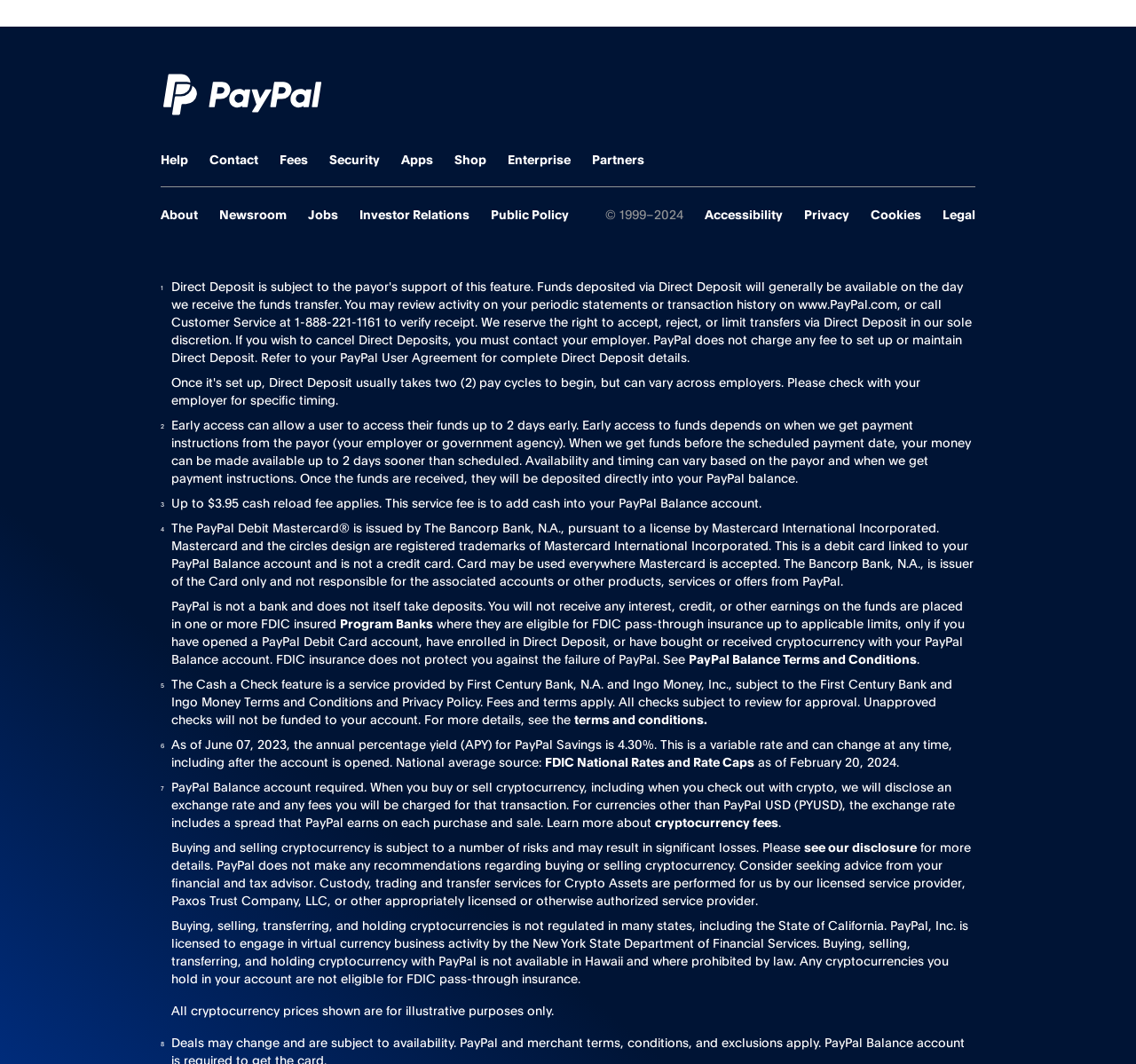Locate the coordinates of the bounding box for the clickable region that fulfills this instruction: "View PayPal Balance Terms and Conditions".

[0.607, 0.634, 0.807, 0.648]